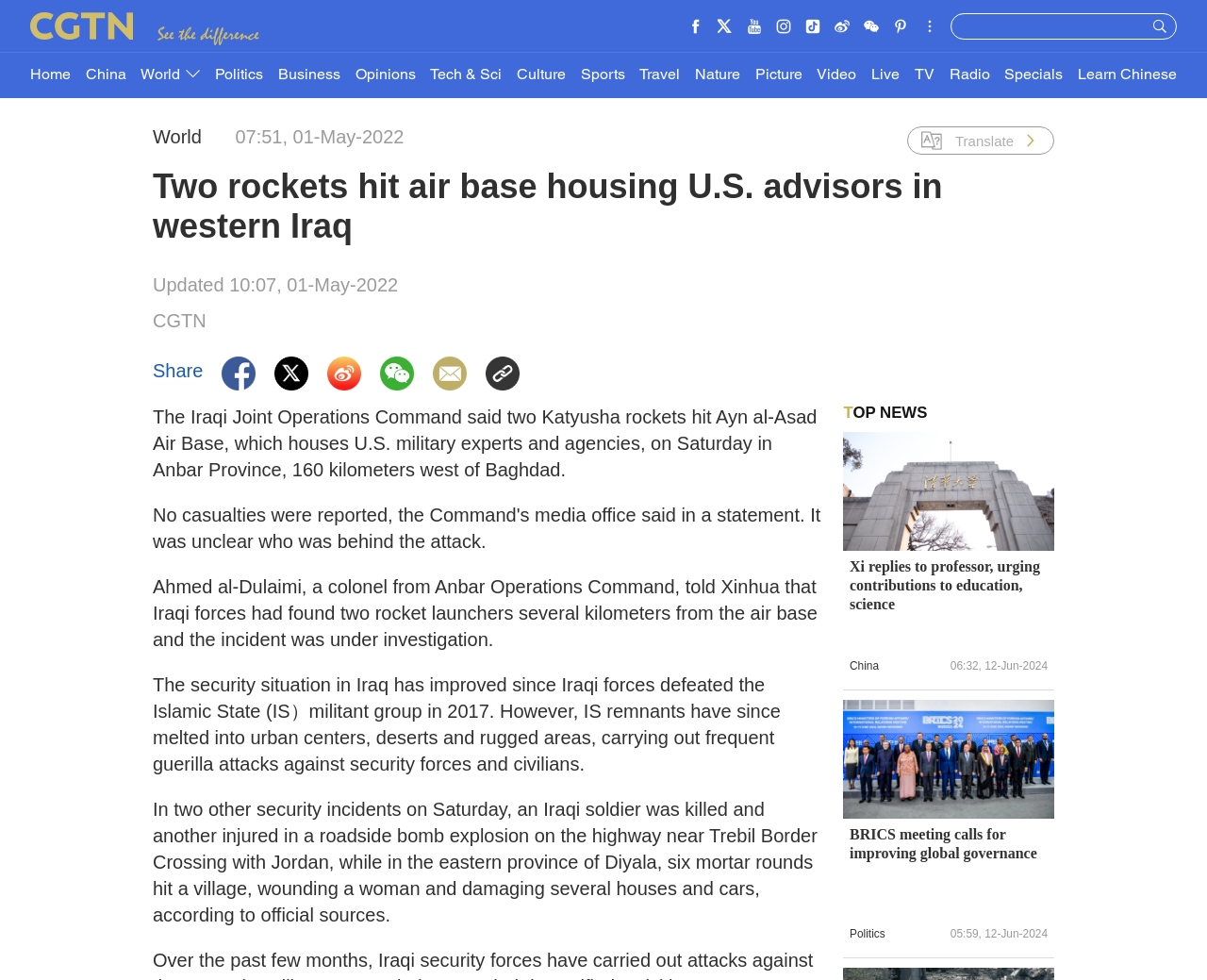Please answer the following question using a single word or phrase: 
How many rocket launchers were found by Iraqi forces?

Two